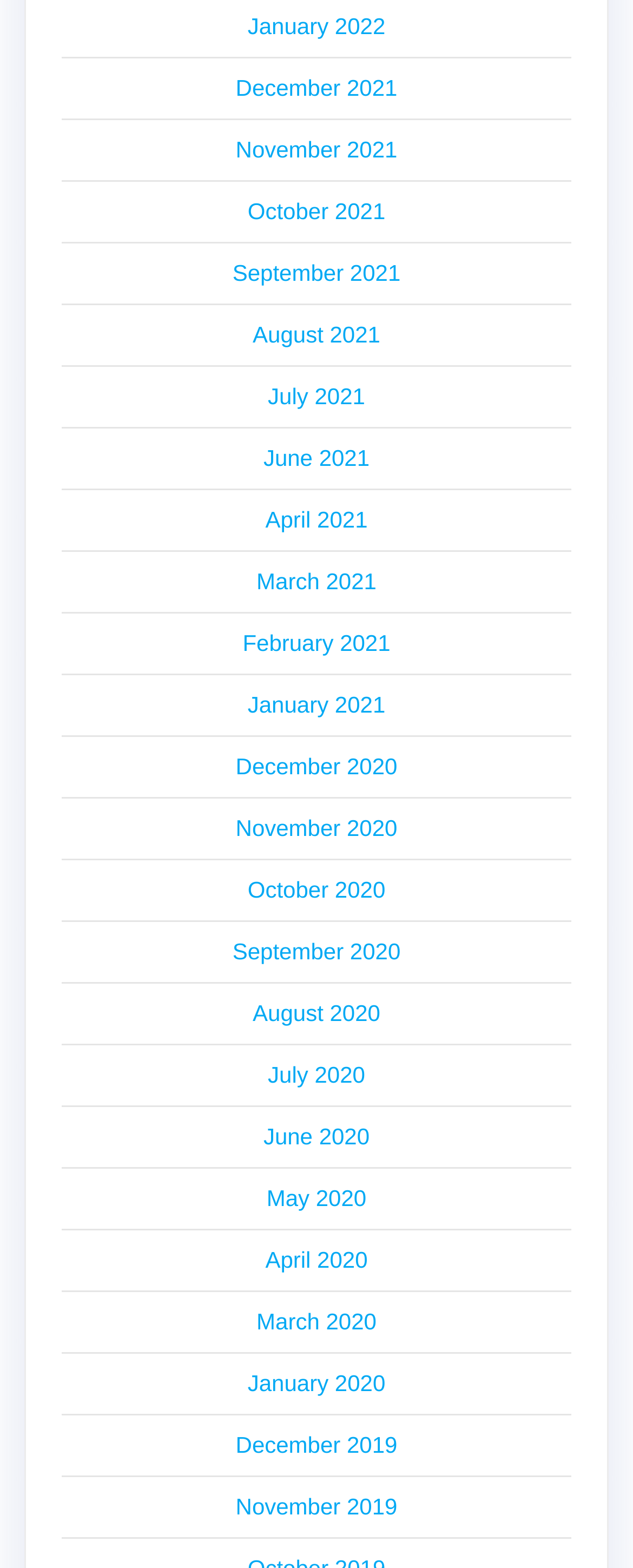Determine the bounding box coordinates for the region that must be clicked to execute the following instruction: "go to December 2021".

[0.372, 0.047, 0.628, 0.064]